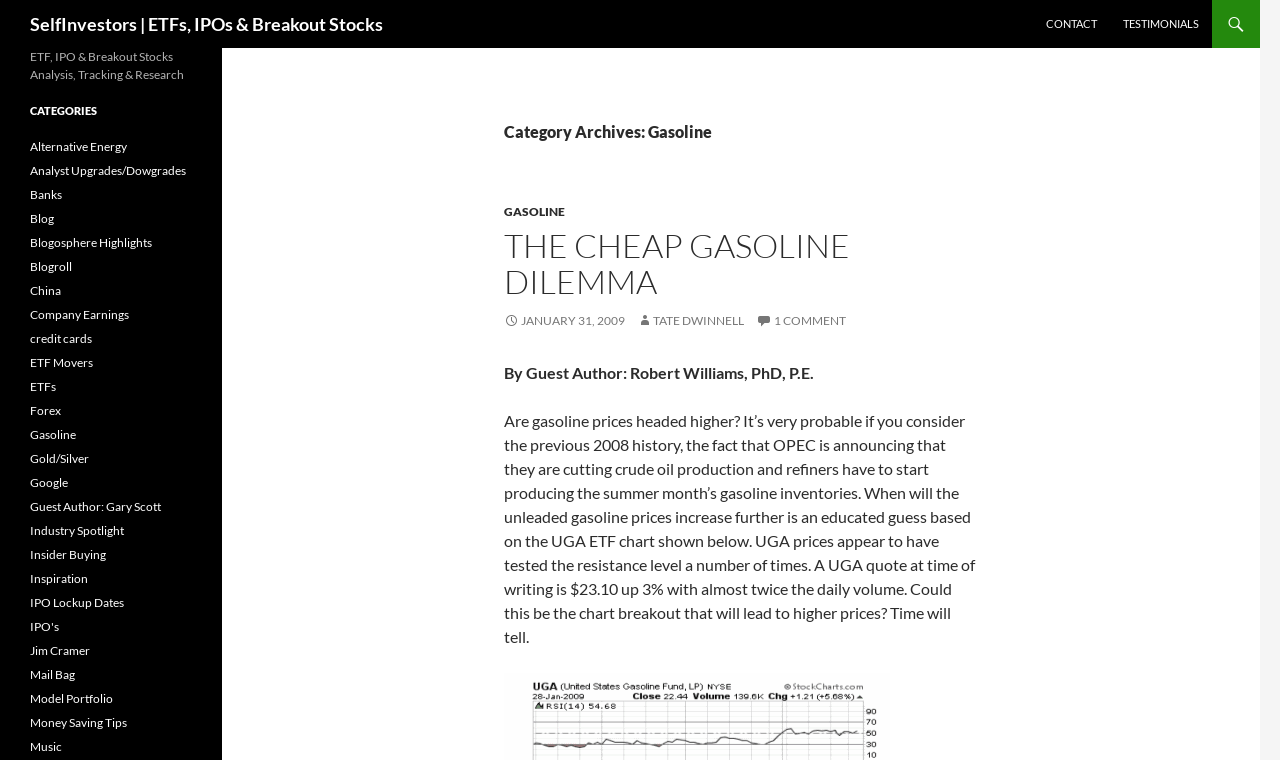Find the bounding box coordinates of the clickable region needed to perform the following instruction: "Click on CONTACT". The coordinates should be provided as four float numbers between 0 and 1, i.e., [left, top, right, bottom].

[0.808, 0.0, 0.866, 0.063]